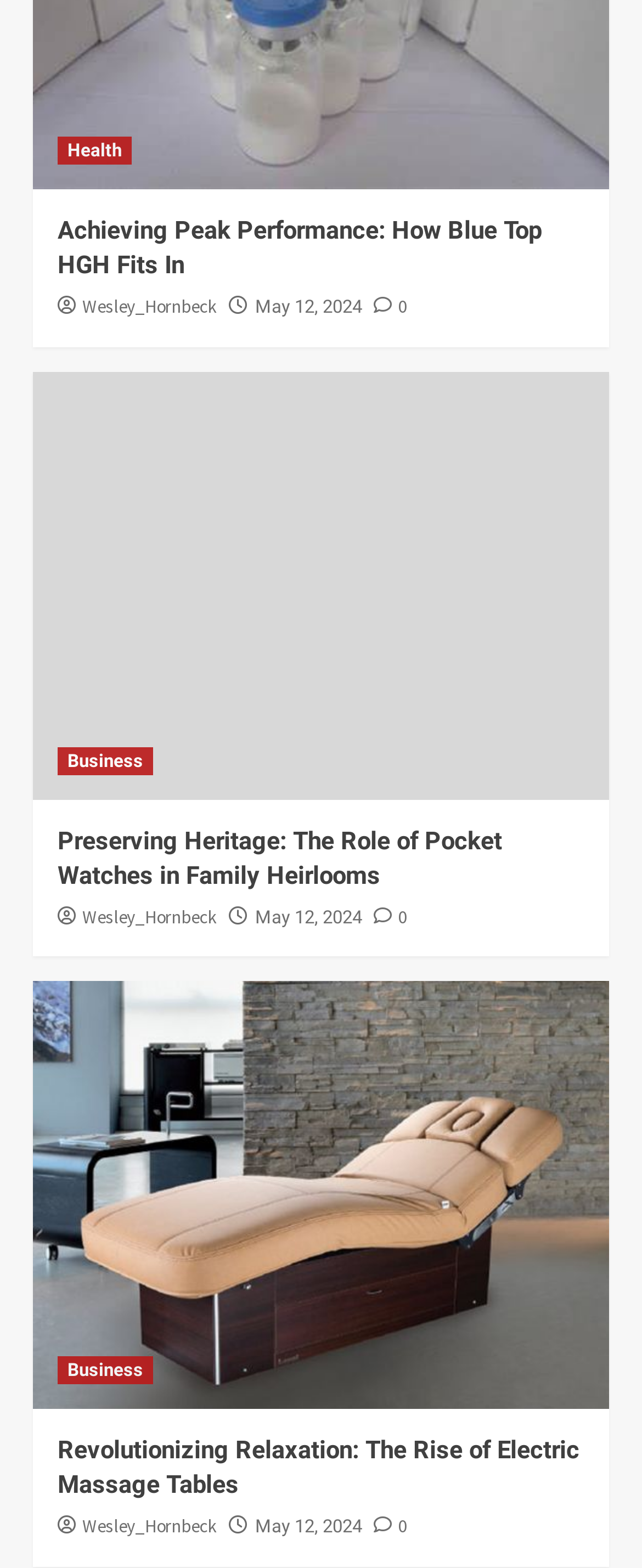Please locate the bounding box coordinates for the element that should be clicked to achieve the following instruction: "Read the article 'Revolutionizing Relaxation: The Rise of Electric Massage Tables'". Ensure the coordinates are given as four float numbers between 0 and 1, i.e., [left, top, right, bottom].

[0.09, 0.915, 0.91, 0.959]